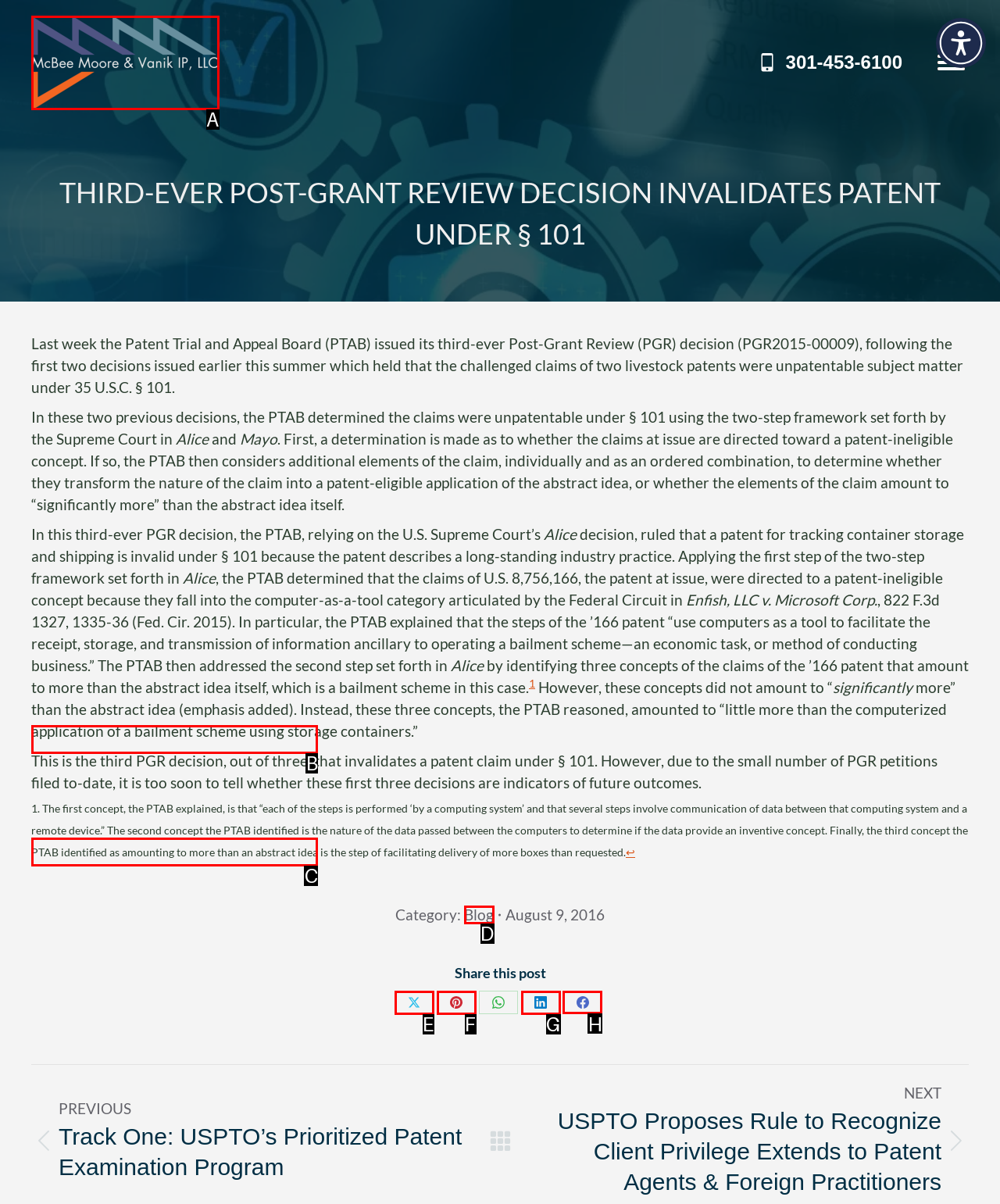To achieve the task: Share this post on Facebook, which HTML element do you need to click?
Respond with the letter of the correct option from the given choices.

H